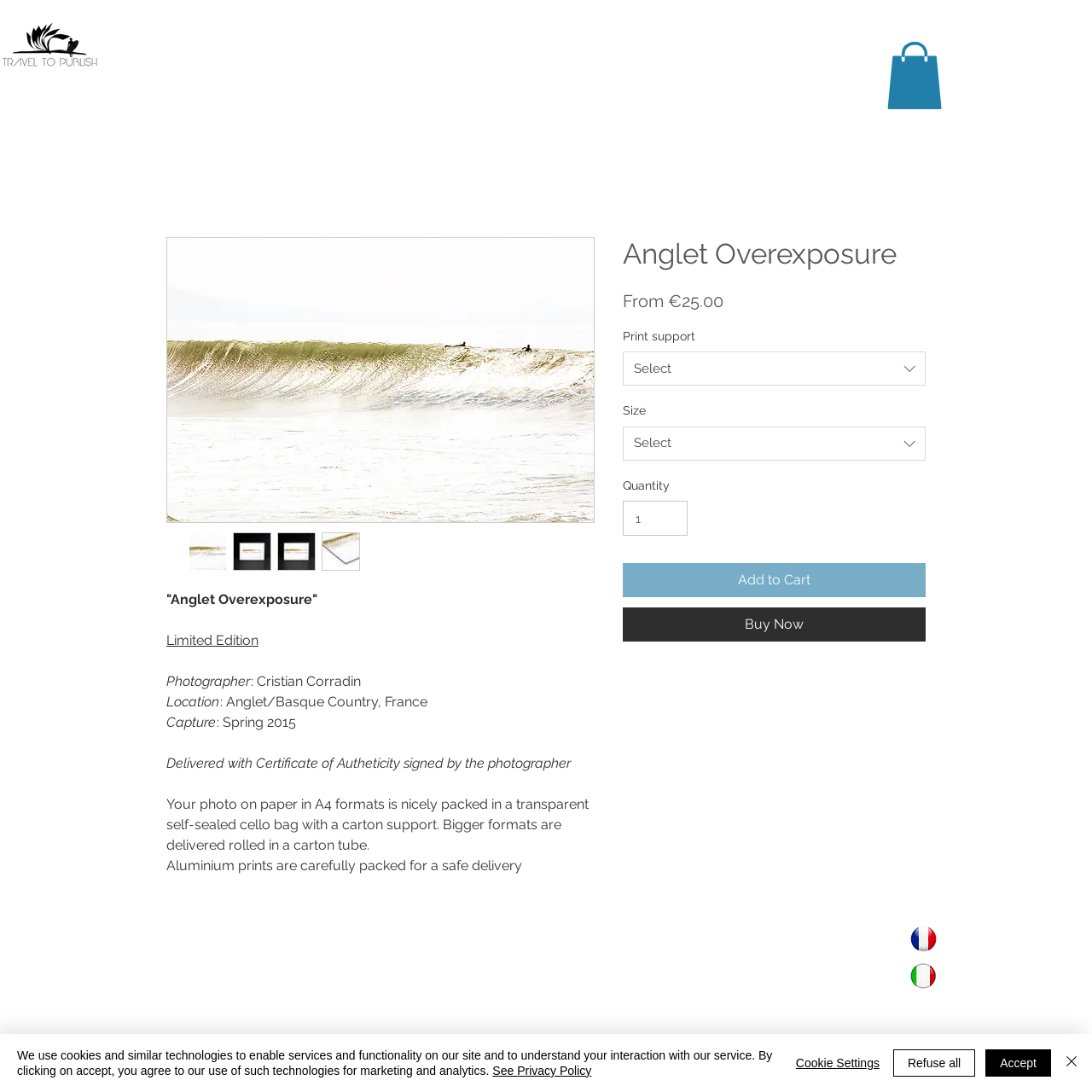Using the element description: "alt="Thumbnail: Anglet Overexposure"", determine the bounding box coordinates for the specified UI element. The coordinates should be four float numbers between 0 and 1, [left, top, right, bottom].

[0.213, 0.488, 0.248, 0.523]